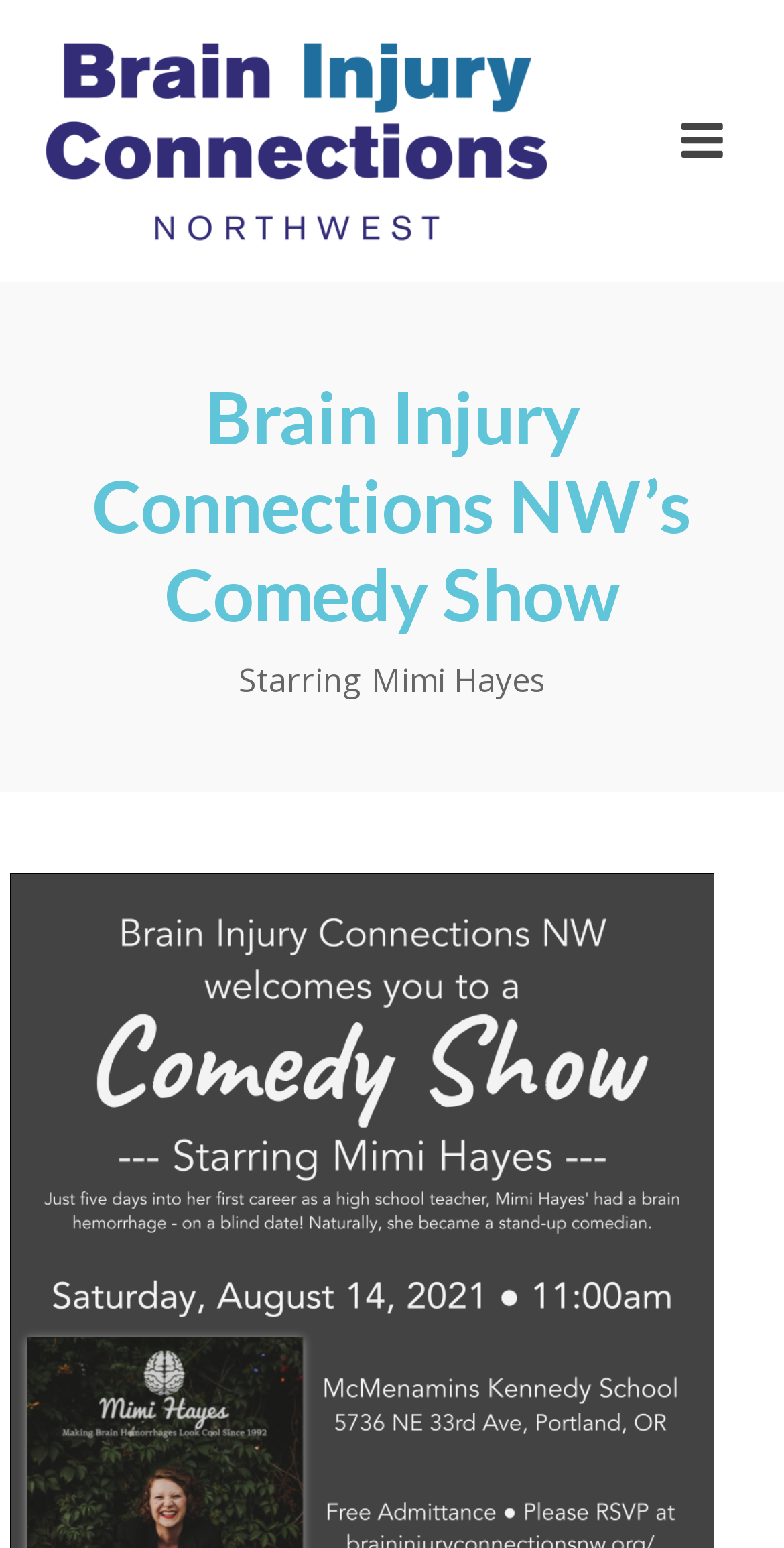What is the main title displayed on this webpage?

Brain Injury Connections NW’s Comedy Show